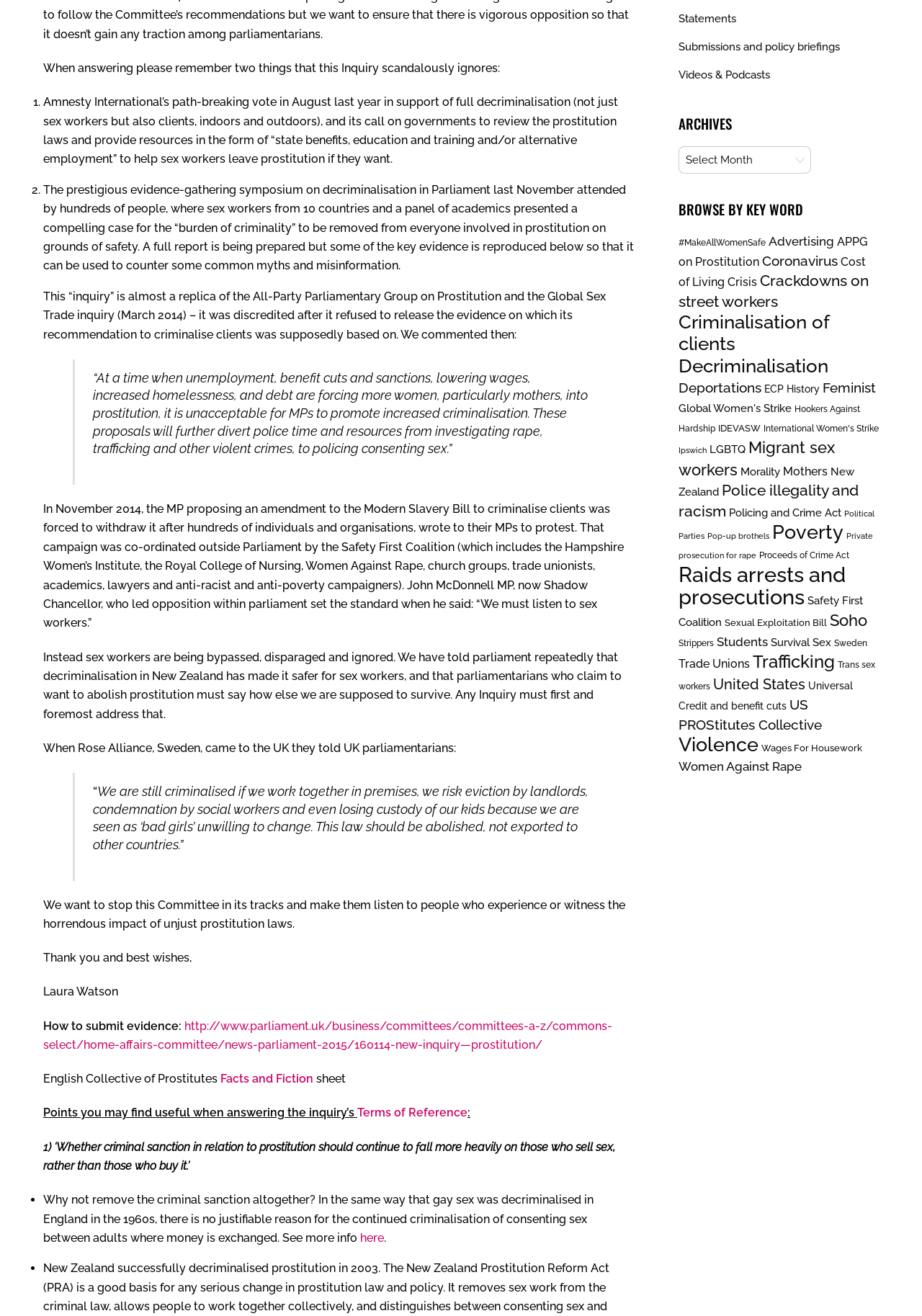Extract the bounding box for the UI element that matches this description: "Migrant sex workers".

[0.736, 0.332, 0.905, 0.363]